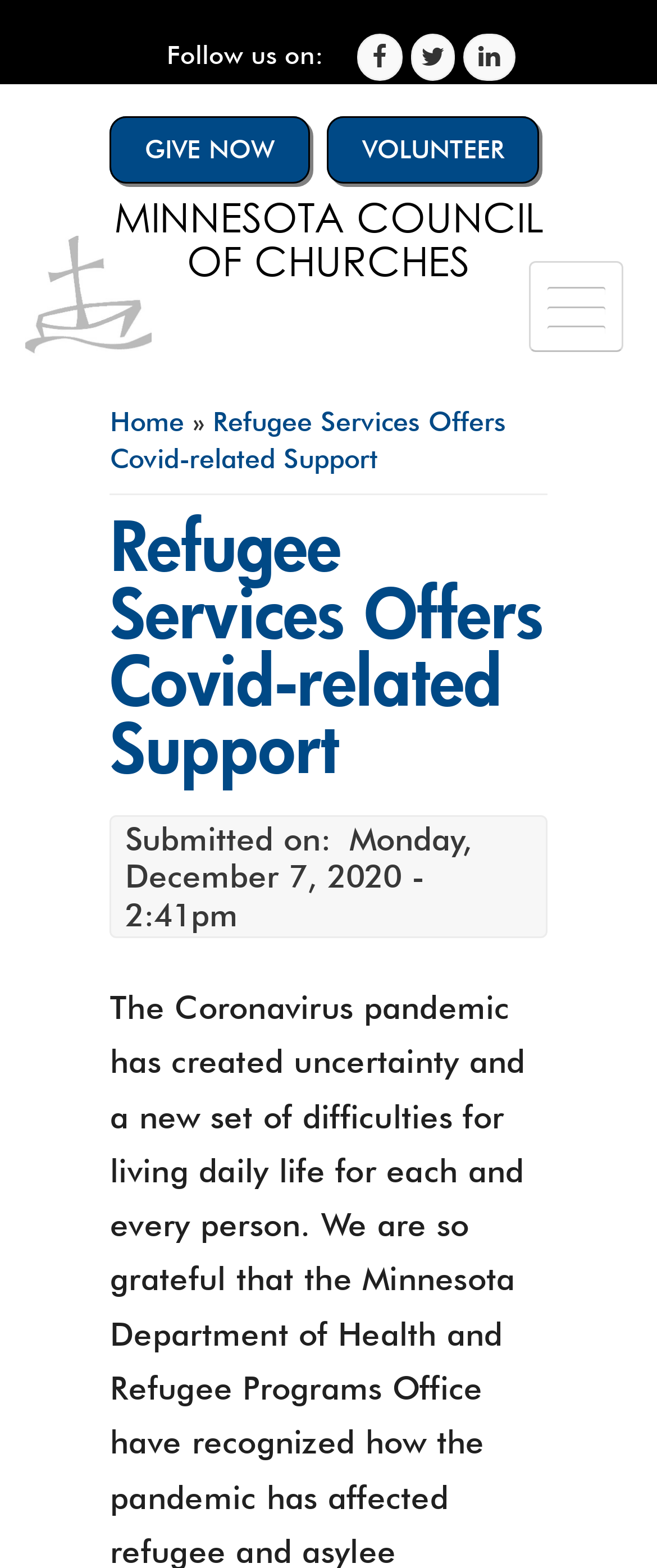Please determine the bounding box coordinates for the UI element described as: "Give Now".

[0.167, 0.074, 0.472, 0.117]